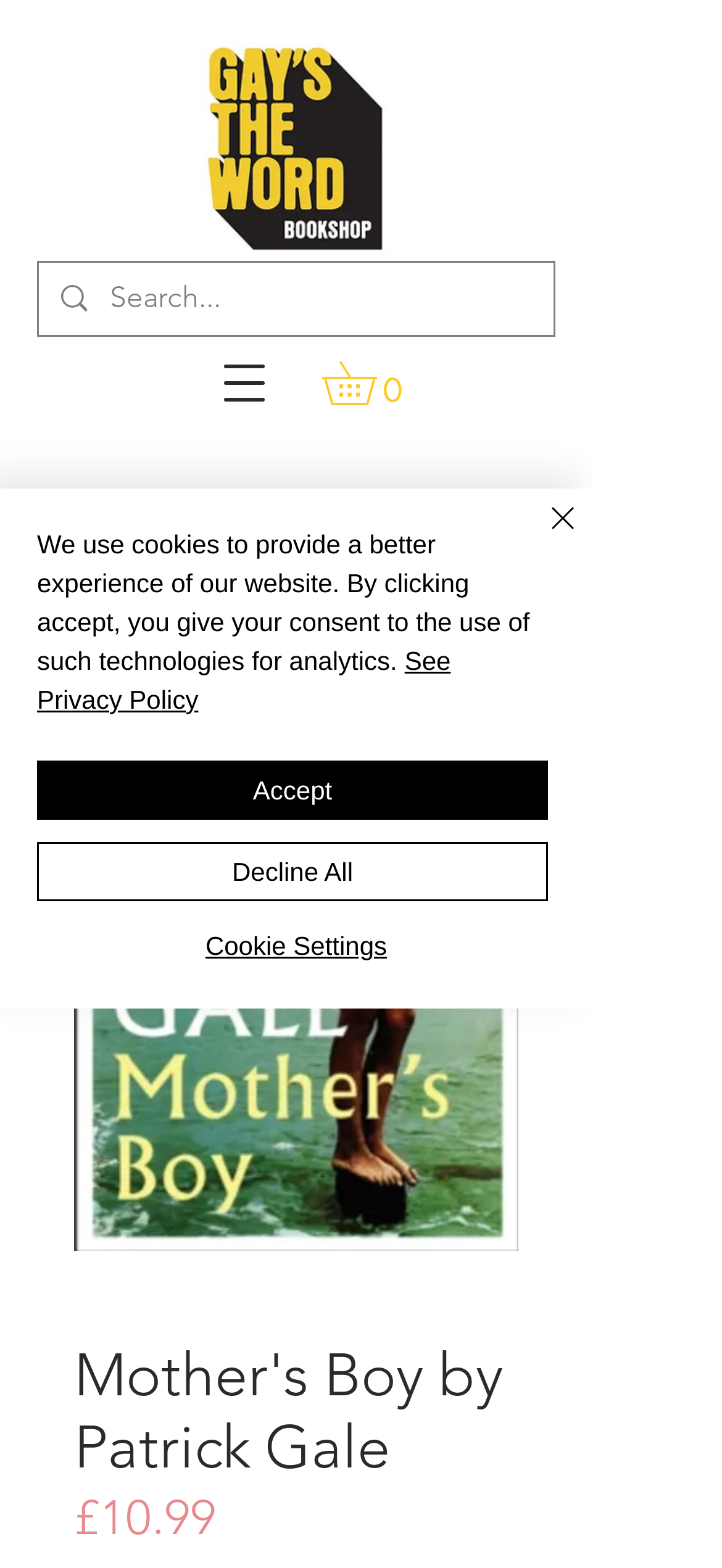What is the title of the book being displayed?
Refer to the image and give a detailed answer to the query.

I examined the heading elements on the webpage and found a heading with the text 'Mother's Boy by Patrick Gale' which is the title of the book being displayed.